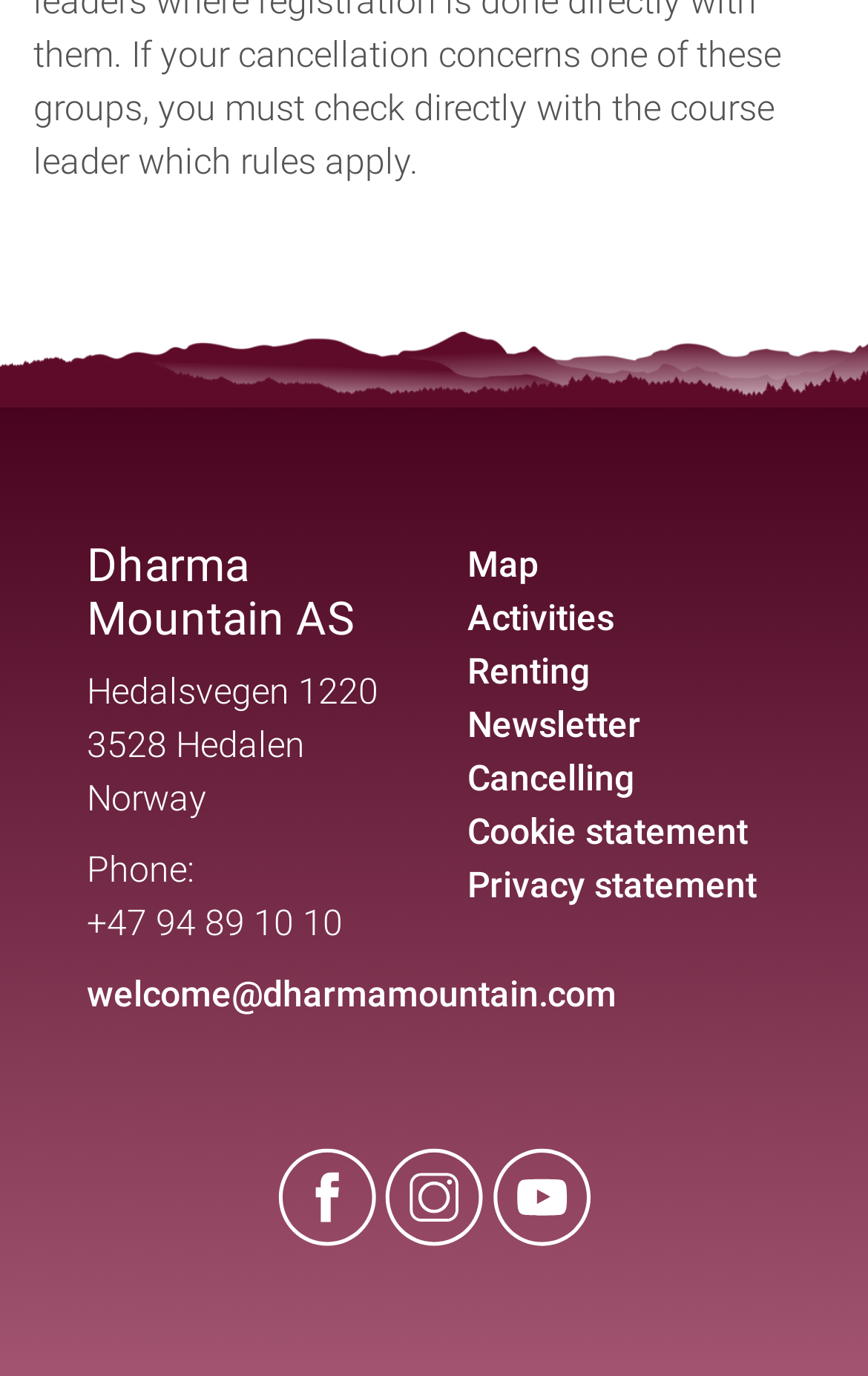Show the bounding box coordinates of the region that should be clicked to follow the instruction: "Learn about activities."

[0.538, 0.433, 0.708, 0.464]